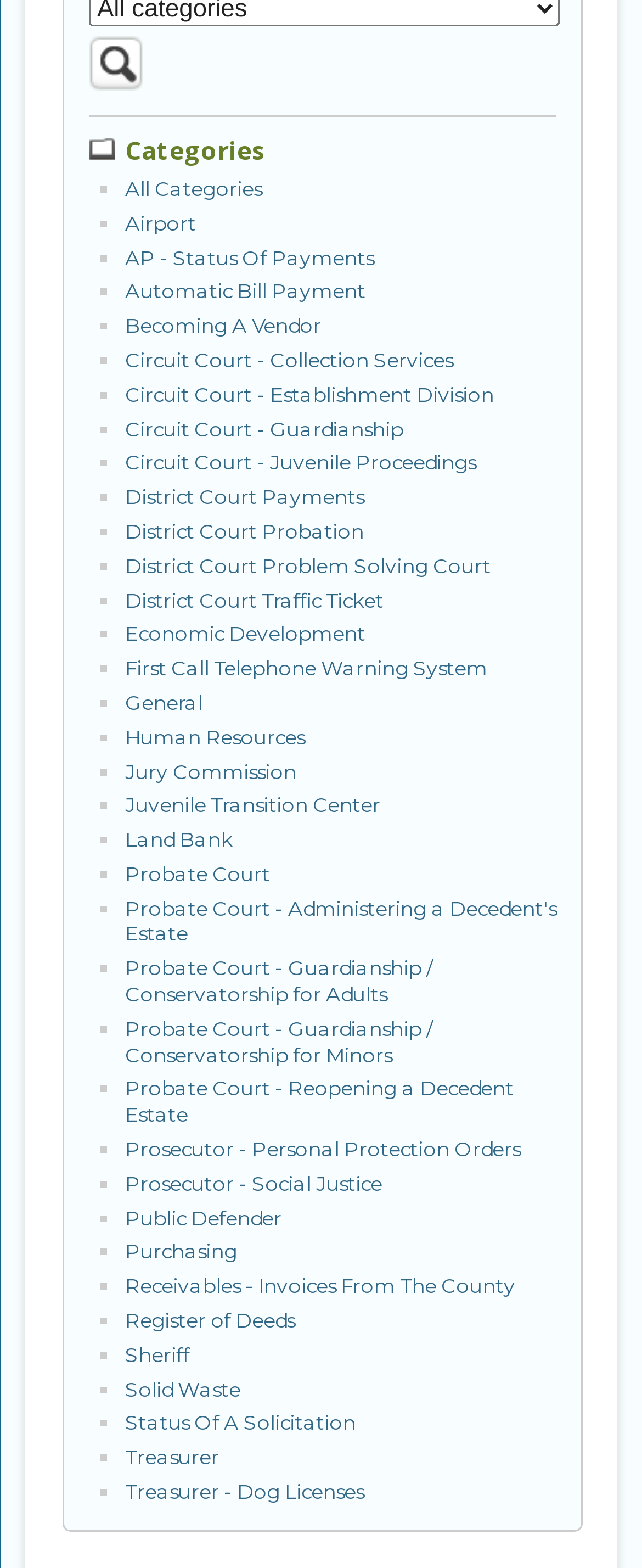Identify the bounding box coordinates of the clickable section necessary to follow the following instruction: "View All Categories". The coordinates should be presented as four float numbers from 0 to 1, i.e., [left, top, right, bottom].

[0.195, 0.112, 0.408, 0.128]